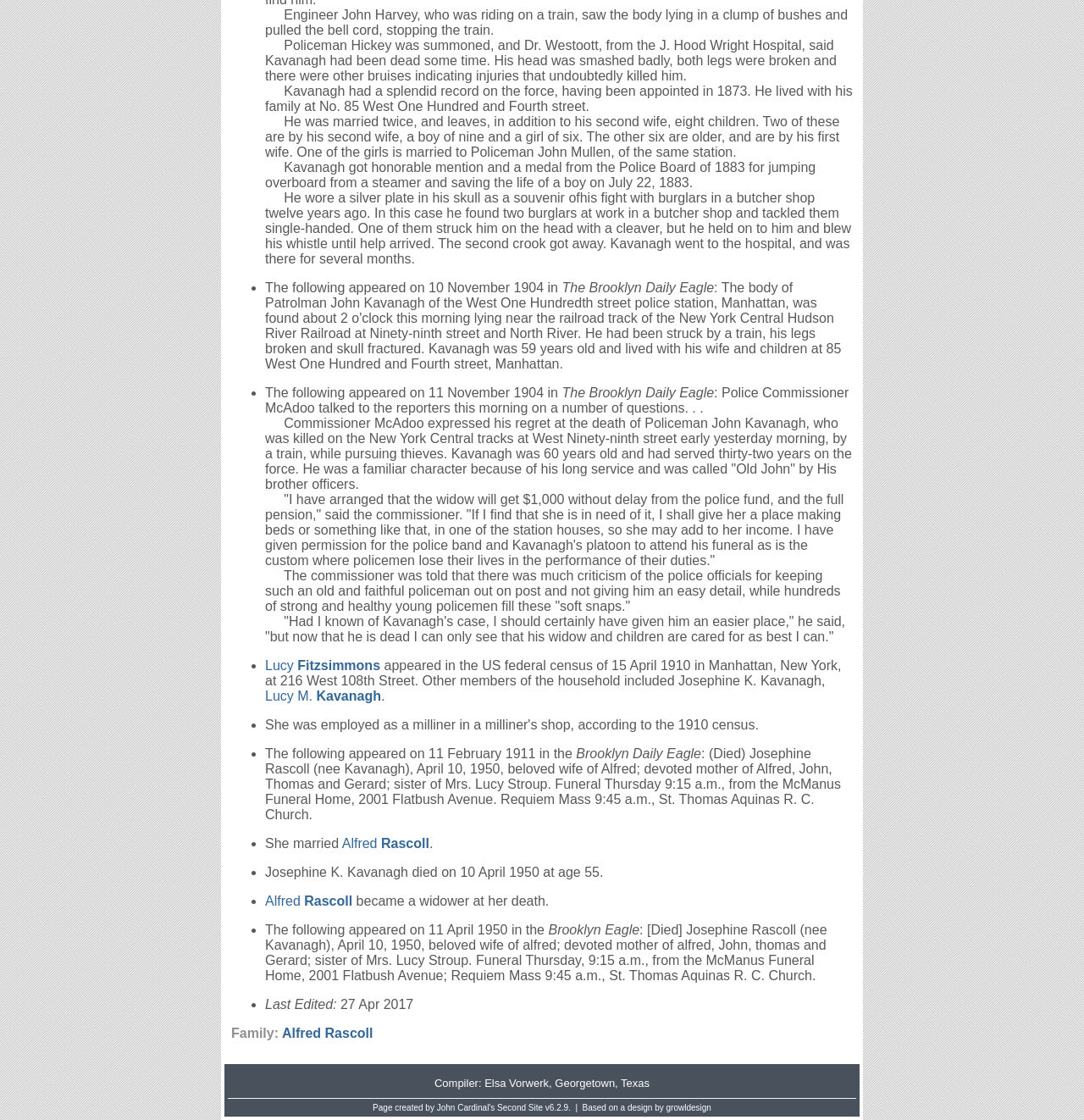Using the webpage screenshot, locate the HTML element that fits the following description and provide its bounding box: "Get started".

None